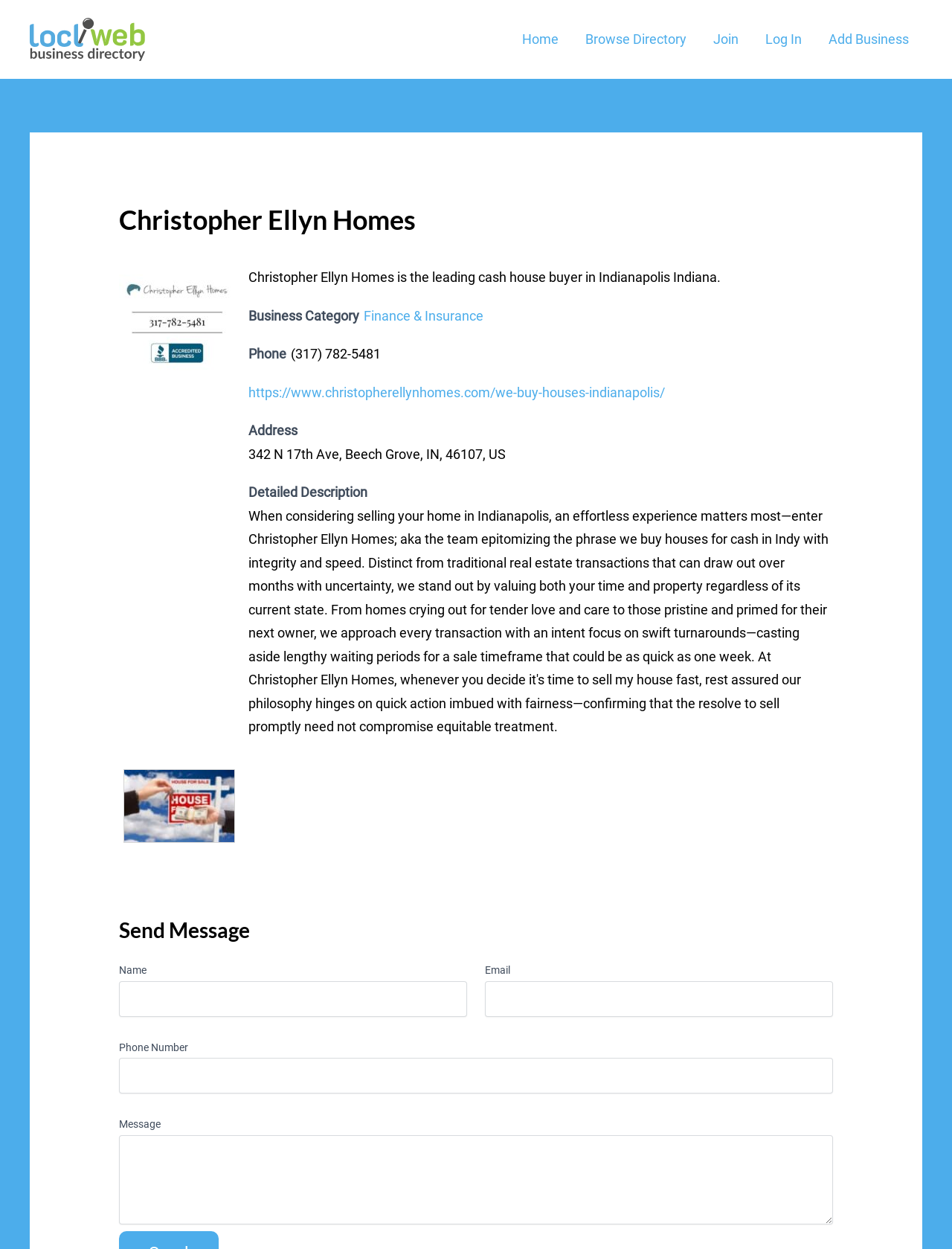Can you provide the bounding box coordinates for the element that should be clicked to implement the instruction: "Send a message using the Send Message form"?

[0.125, 0.734, 0.875, 0.756]